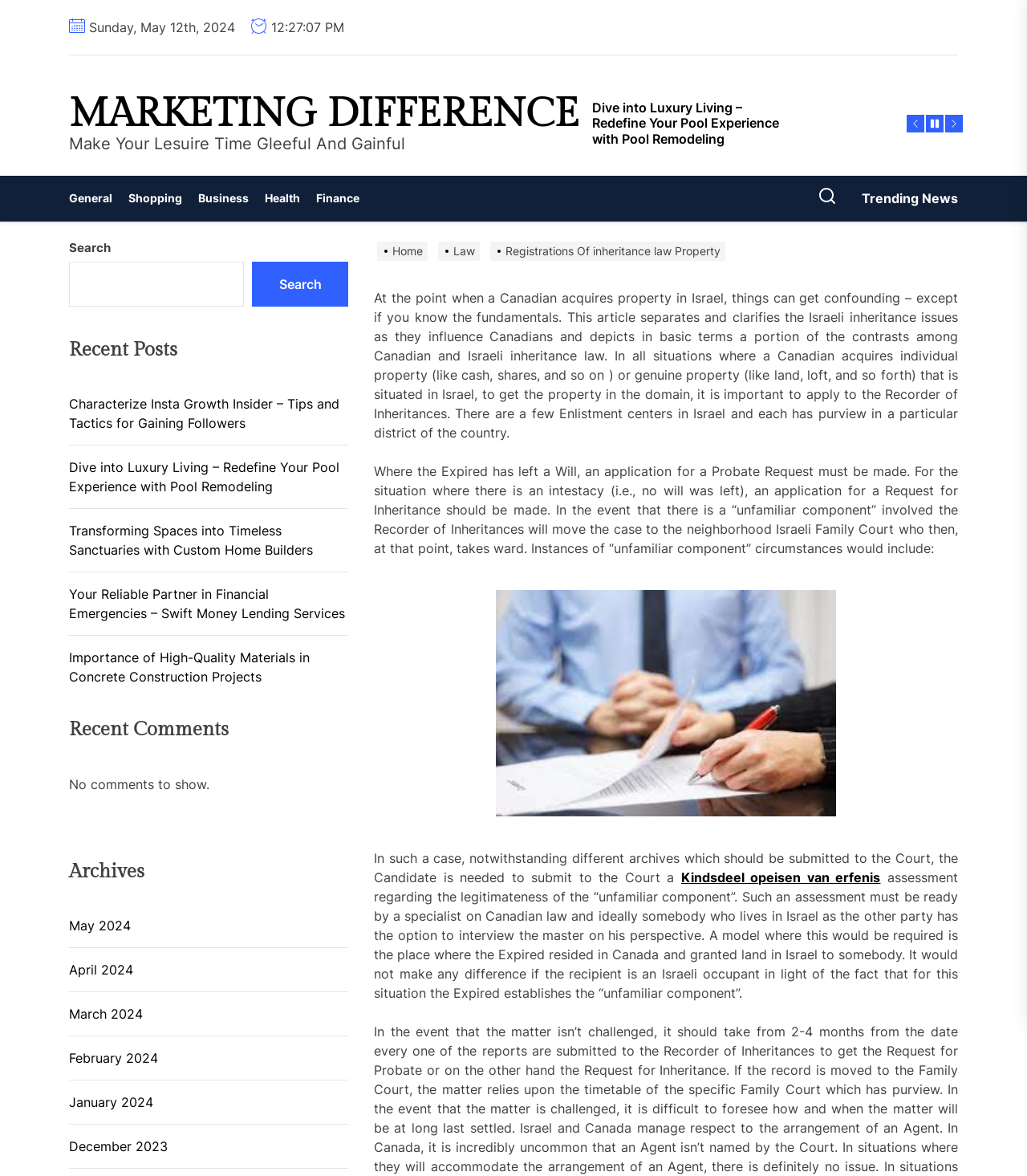Find the bounding box coordinates of the area to click in order to follow the instruction: "Click on the 'MARKETING DIFFERENCE' link".

[0.067, 0.08, 0.564, 0.114]